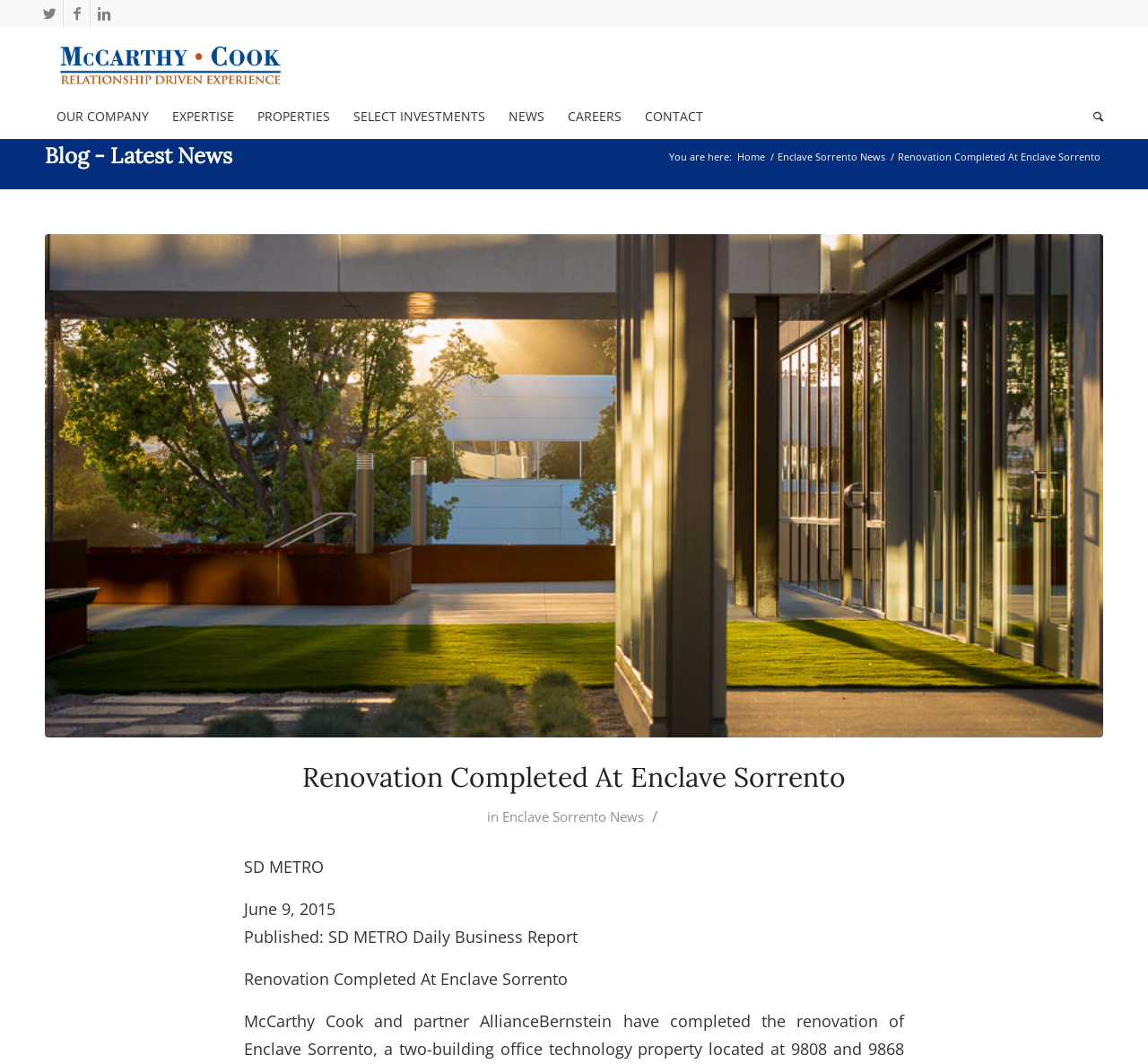Please find the bounding box coordinates of the element that you should click to achieve the following instruction: "Check the latest news in Blog". The coordinates should be presented as four float numbers between 0 and 1: [left, top, right, bottom].

[0.039, 0.133, 0.202, 0.159]